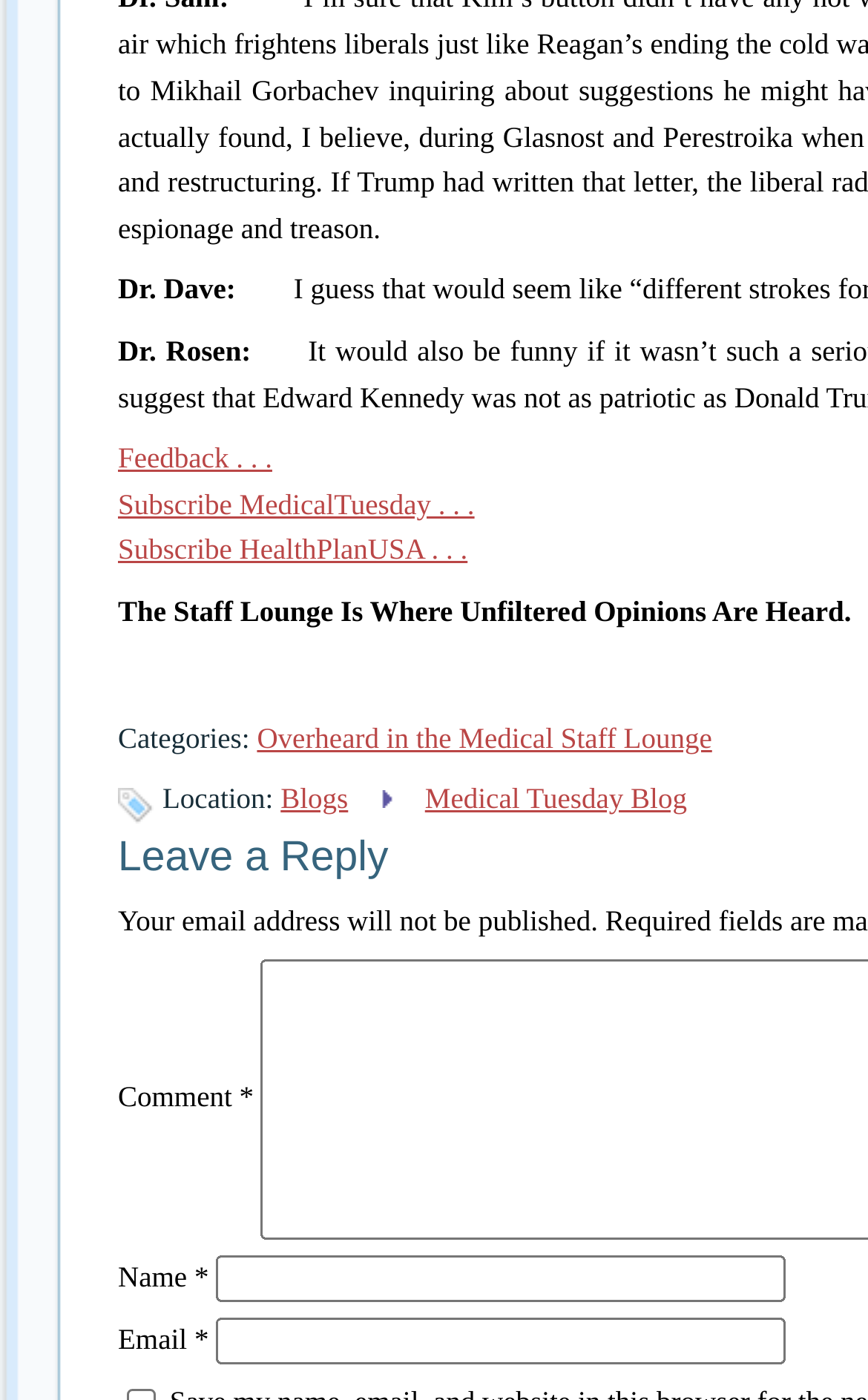Please reply to the following question with a single word or a short phrase:
How many textboxes are there on the webpage?

2